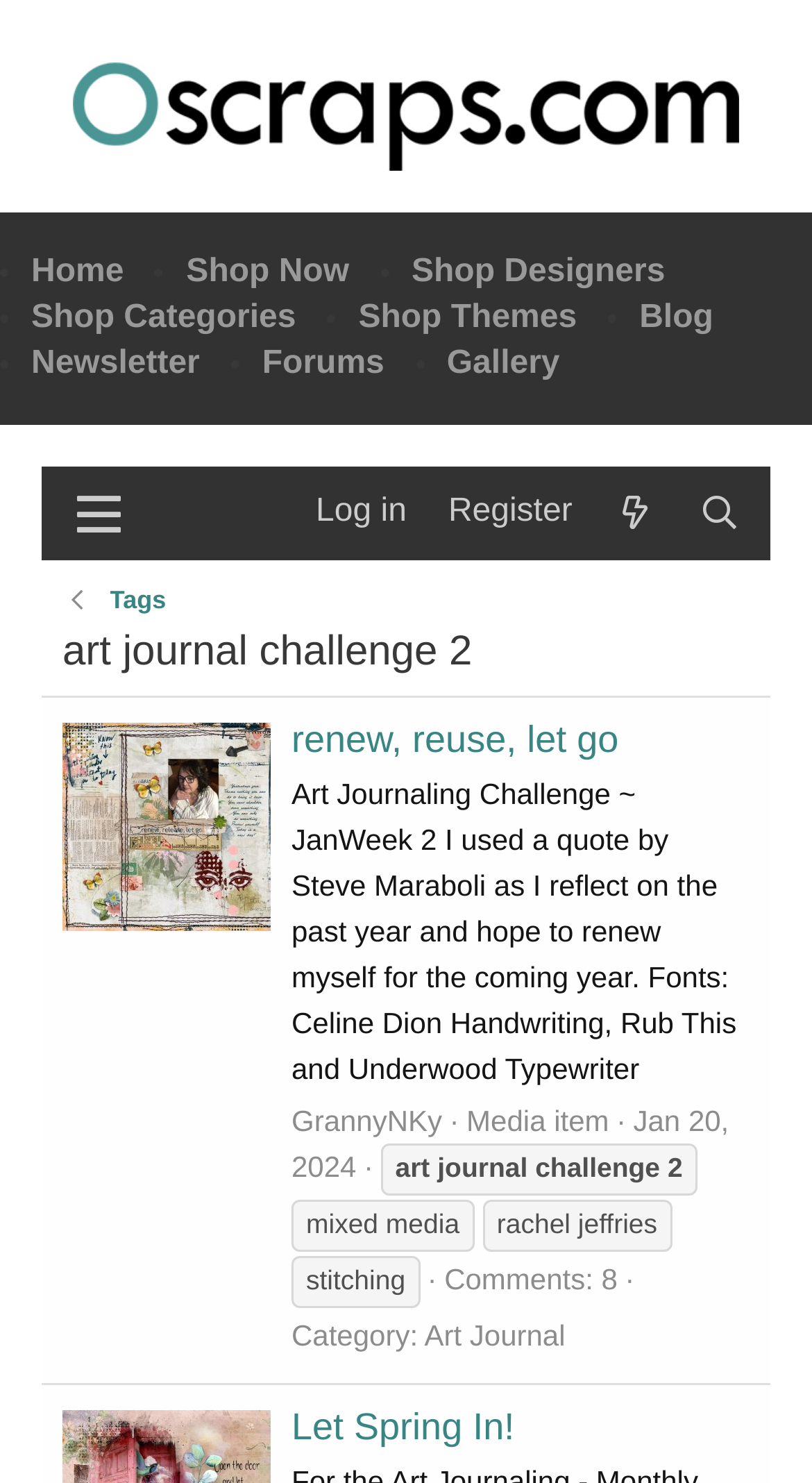Provide a single word or phrase to answer the given question: 
What is the name of the community?

Oscraps